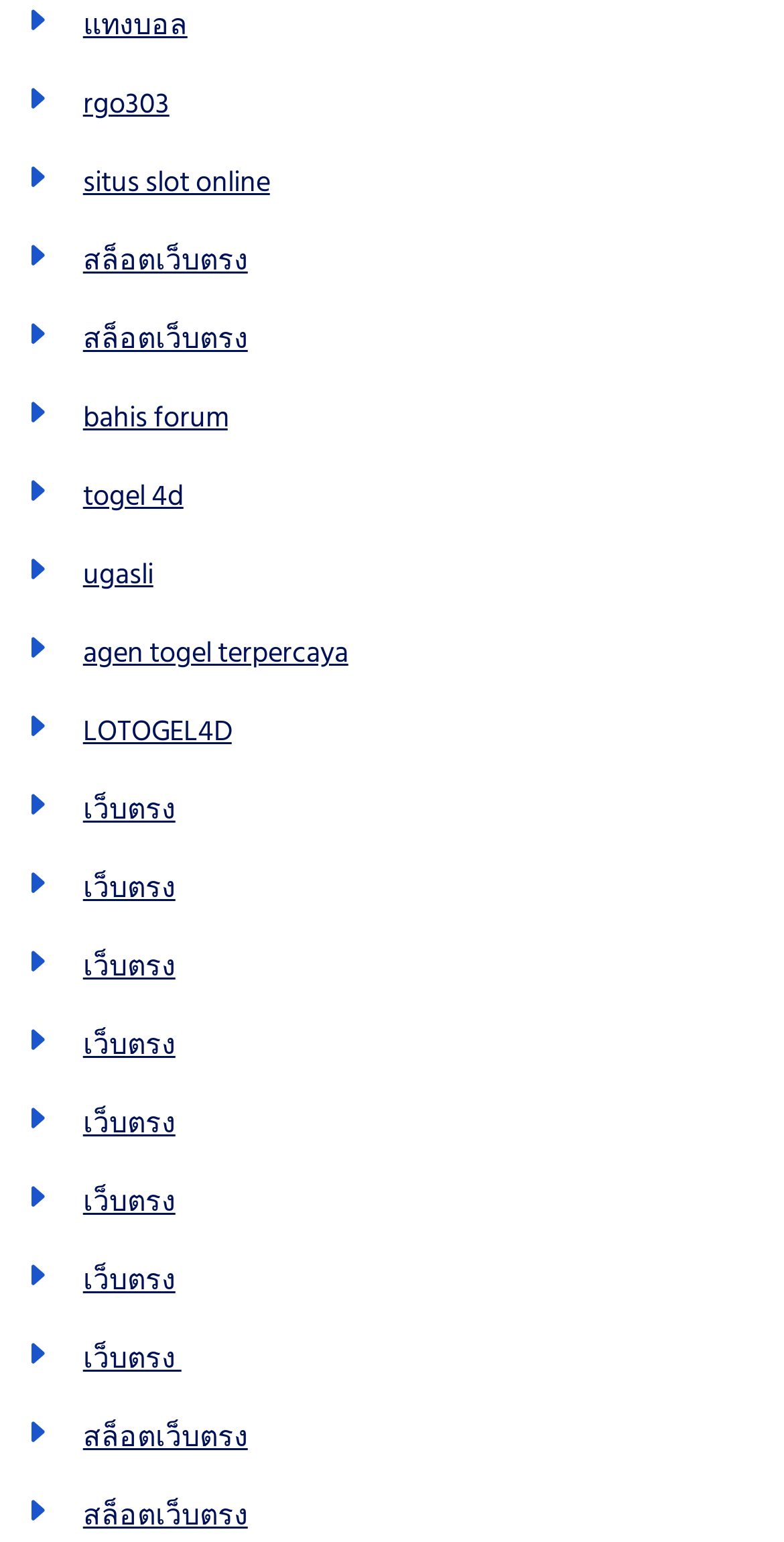Respond to the question below with a single word or phrase:
What is the most frequent text in the links?

เว็บตรง